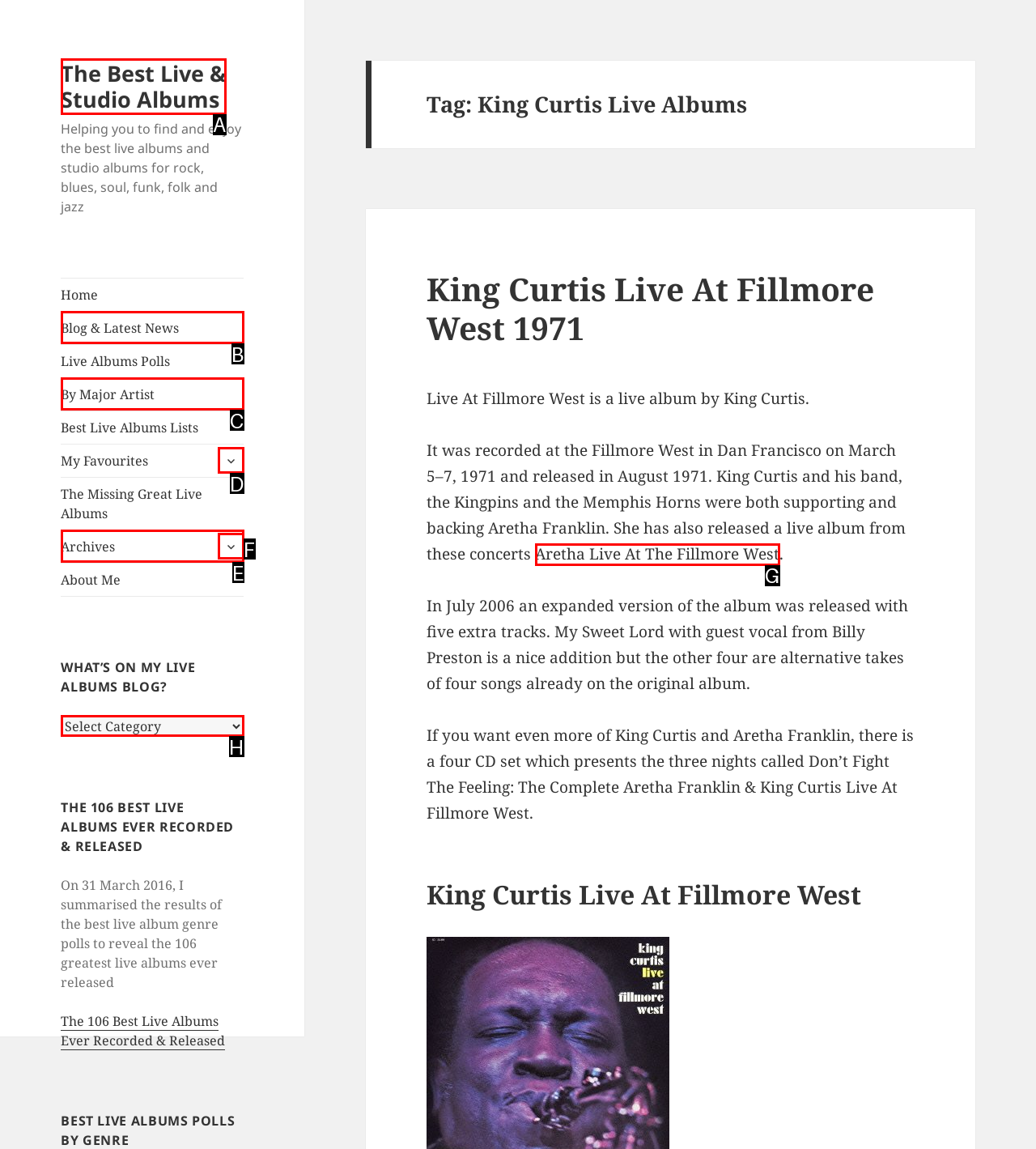From the options provided, determine which HTML element best fits the description: Blog & Latest News. Answer with the correct letter.

B